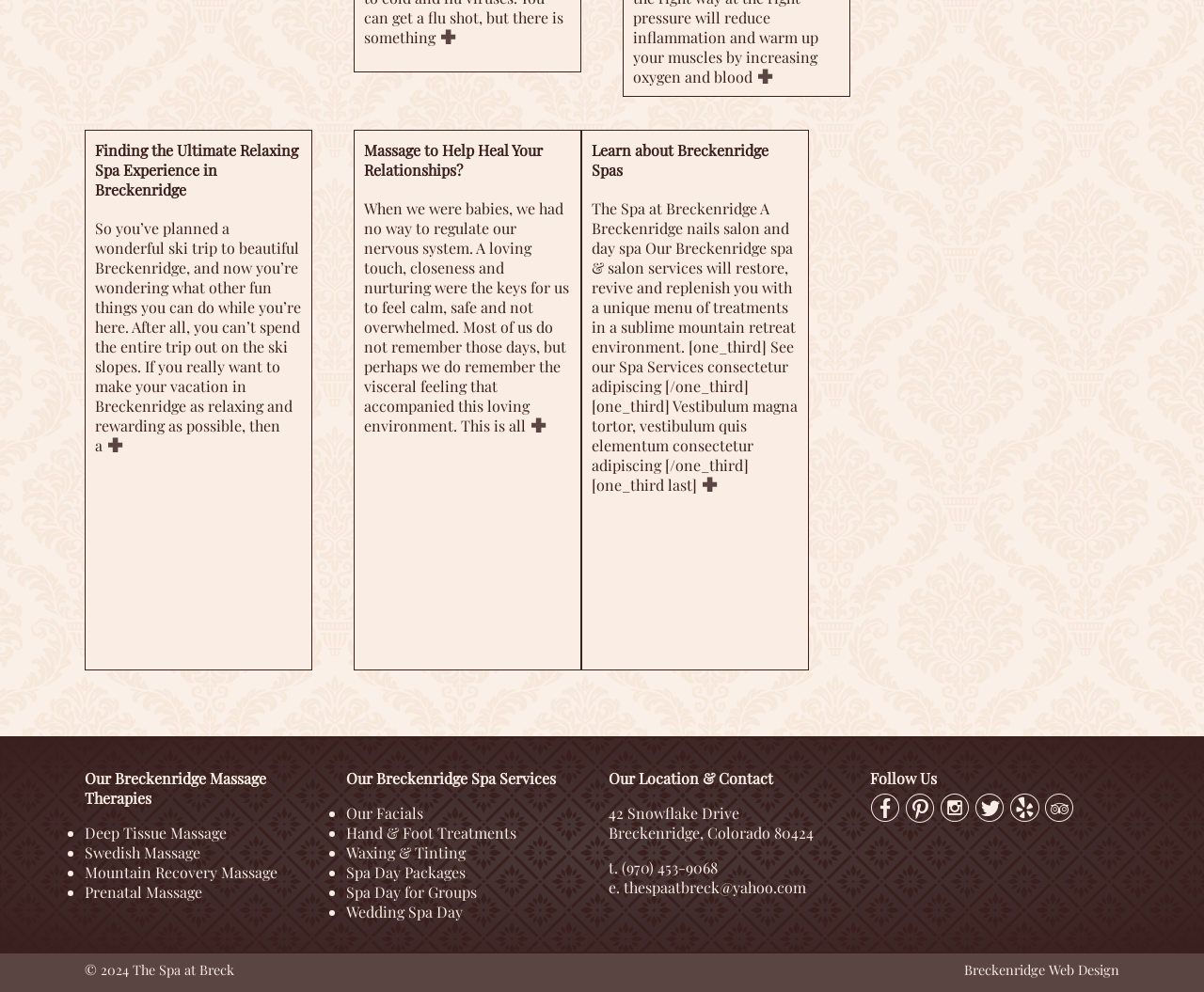Specify the bounding box coordinates of the element's area that should be clicked to execute the given instruction: "Read about 'Massage to Help Heal Your Relationships?'". The coordinates should be four float numbers between 0 and 1, i.e., [left, top, right, bottom].

[0.295, 0.131, 0.482, 0.19]